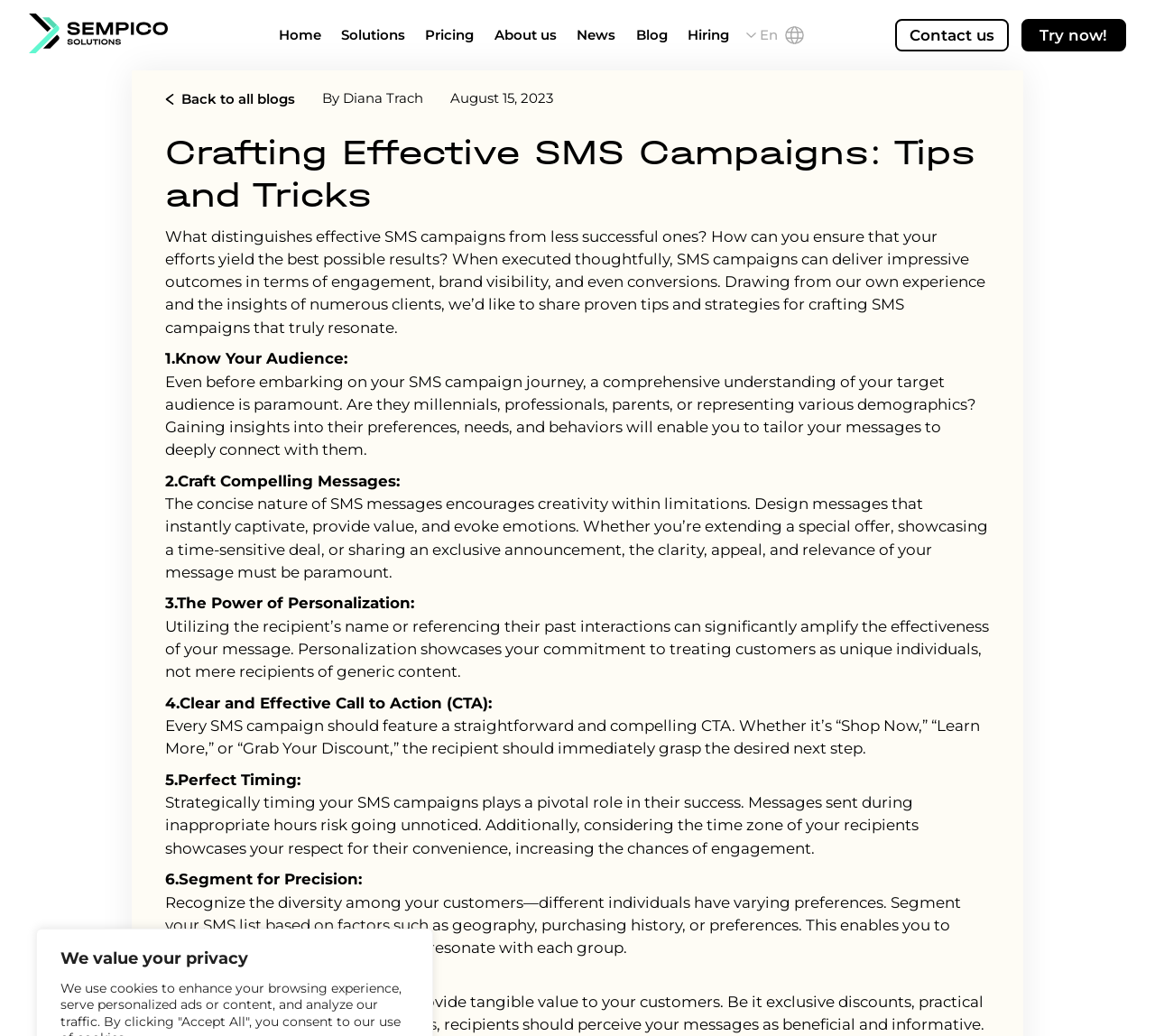Respond to the following query with just one word or a short phrase: 
What is the topic of this blog post?

SMS campaigns